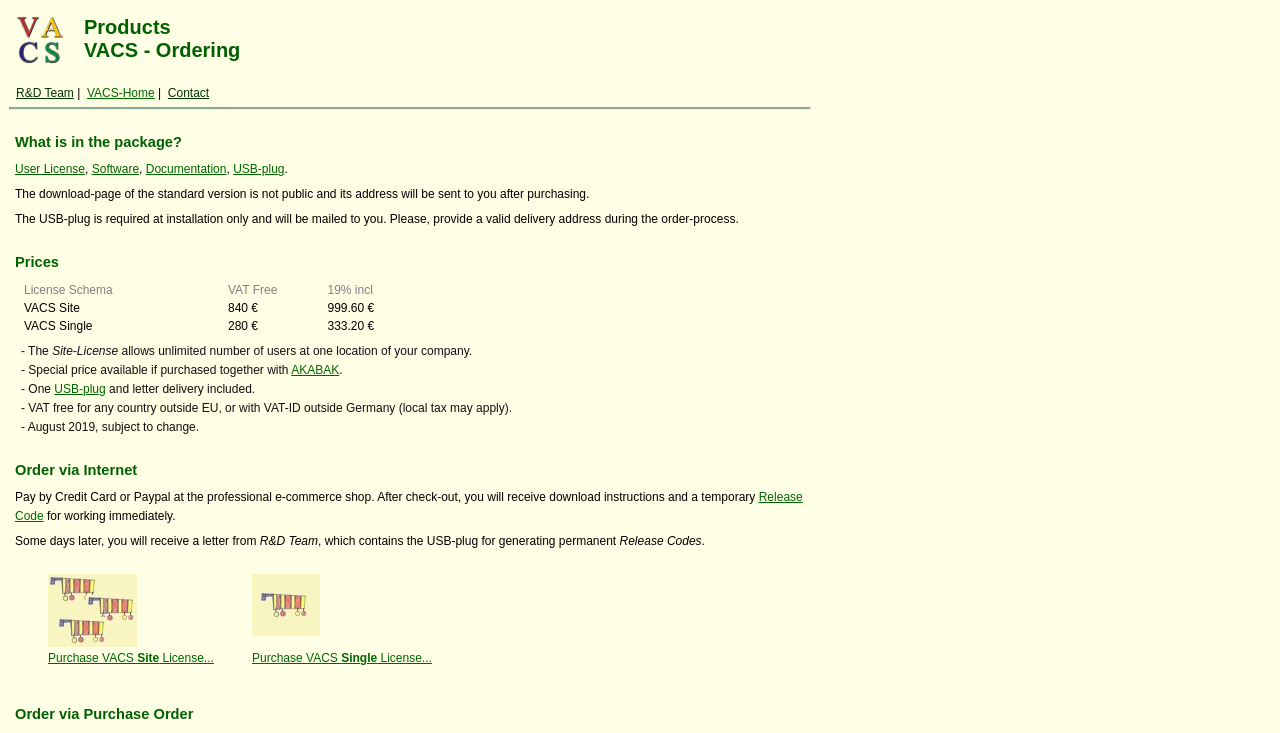How can I pay for the order?
Examine the image and provide an in-depth answer to the question.

The webpage mentions 'Pay by Credit Card or Paypal at the professional e-commerce shop' under the 'Order via Internet' section, indicating that these are the available payment options.